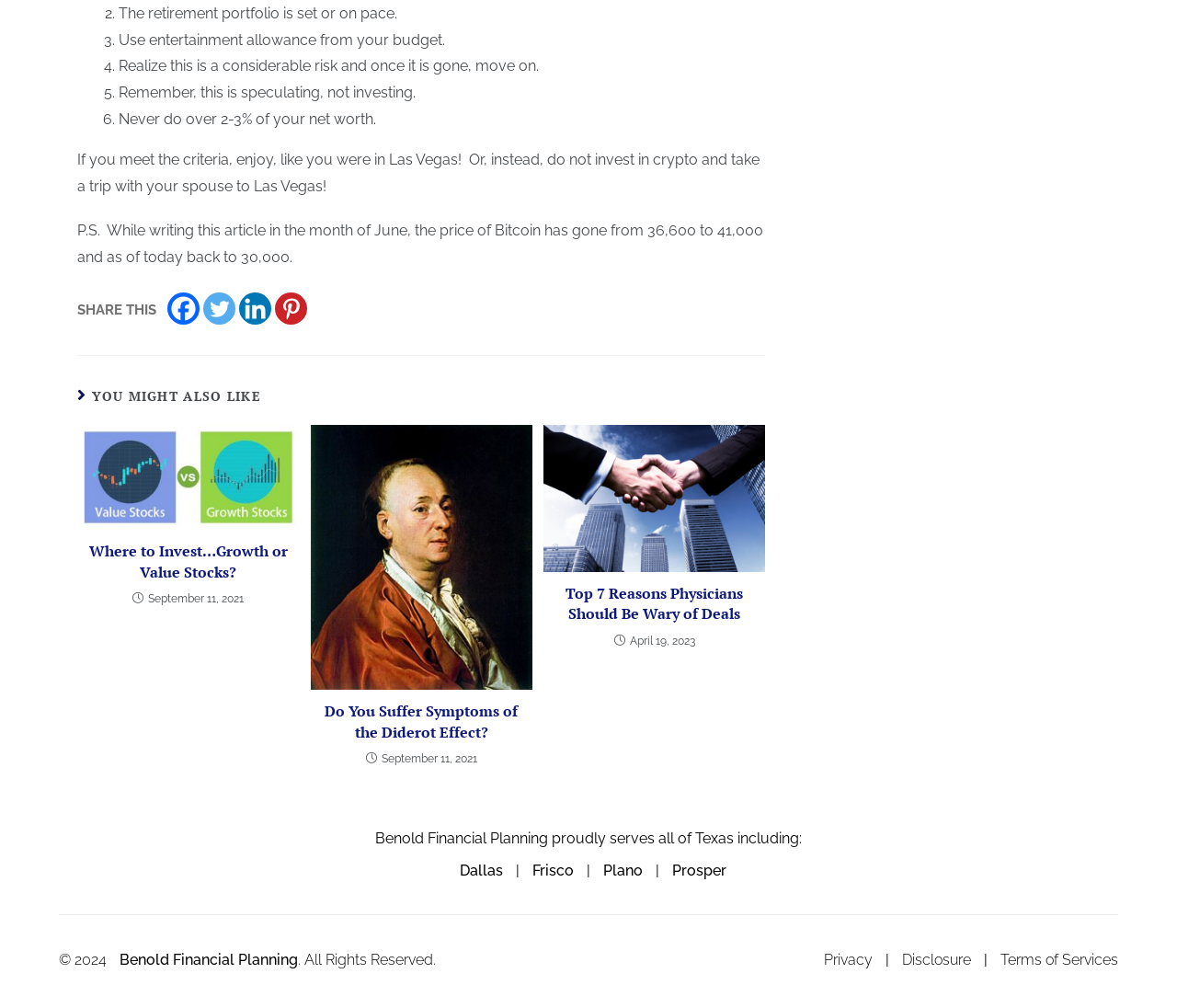Refer to the image and provide an in-depth answer to the question:
What is the date of the article 'Do You Suffer Symptoms of the Diderot Effect?'?

I found the date of the article by looking at the time element associated with the article 'Do You Suffer Symptoms of the Diderot Effect?', which is 'September 11, 2021'.